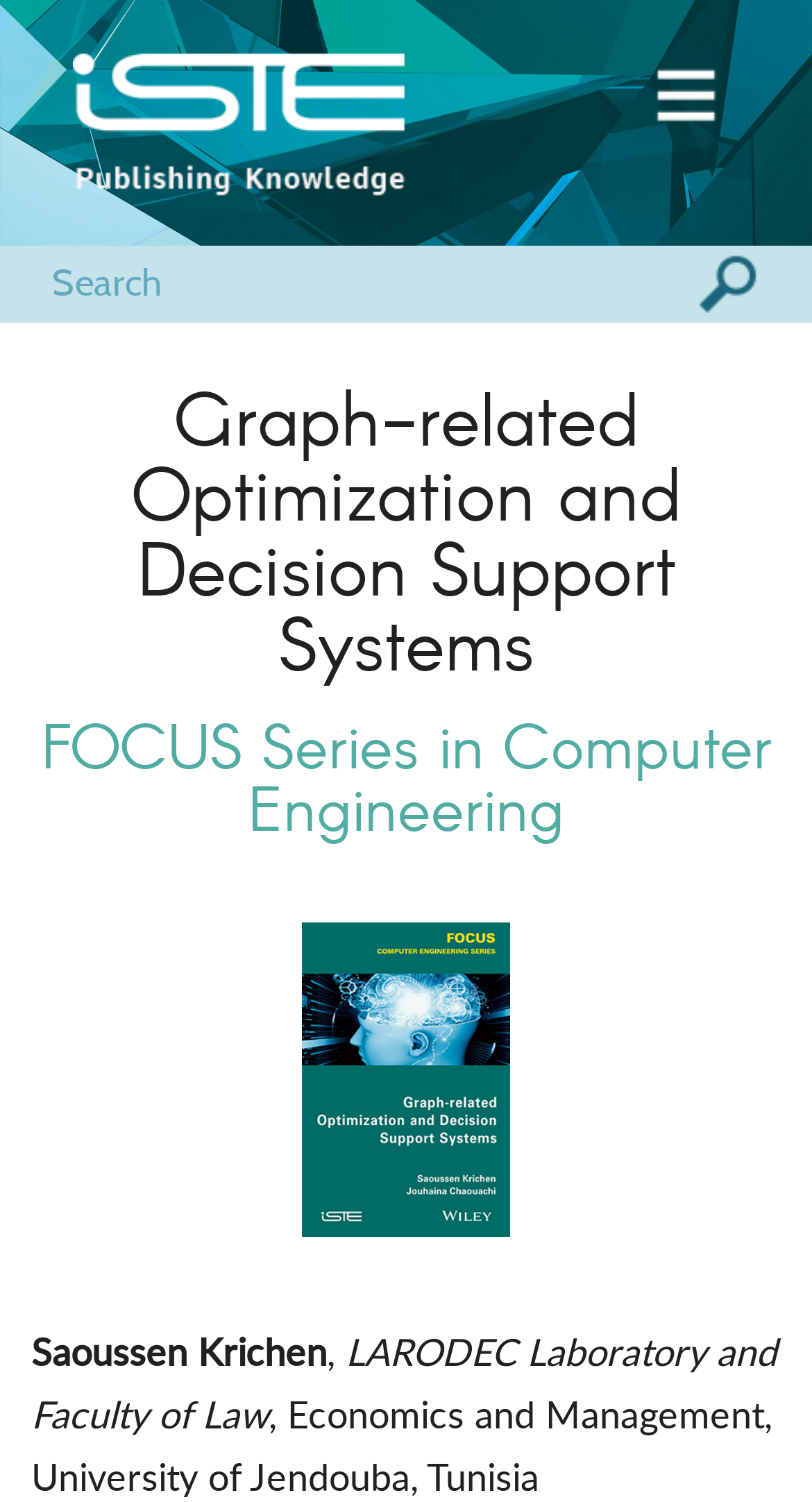What is the name of the author mentioned?
Using the image, answer in one word or phrase.

Saoussen Krichen